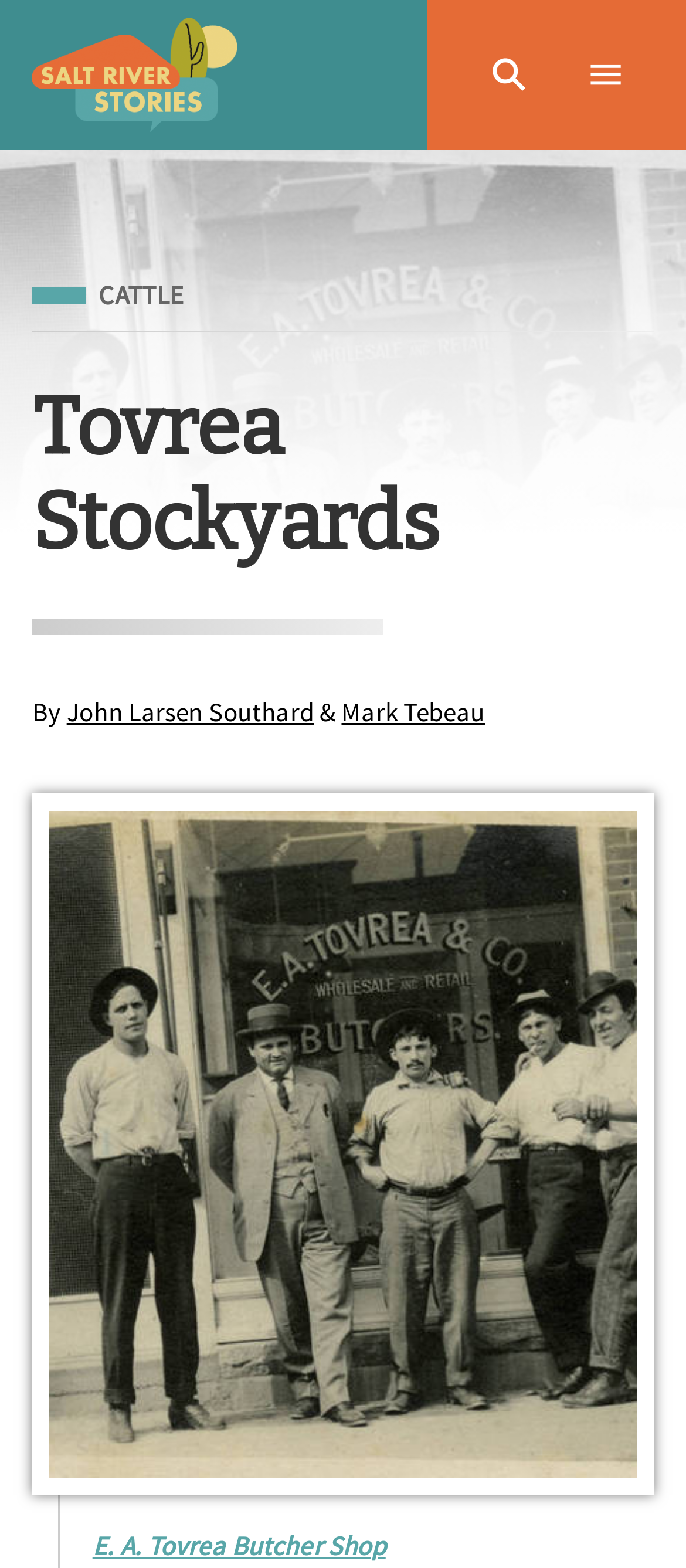Determine the bounding box coordinates of the element's region needed to click to follow the instruction: "go to home page". Provide these coordinates as four float numbers between 0 and 1, formatted as [left, top, right, bottom].

[0.0, 0.0, 0.392, 0.095]